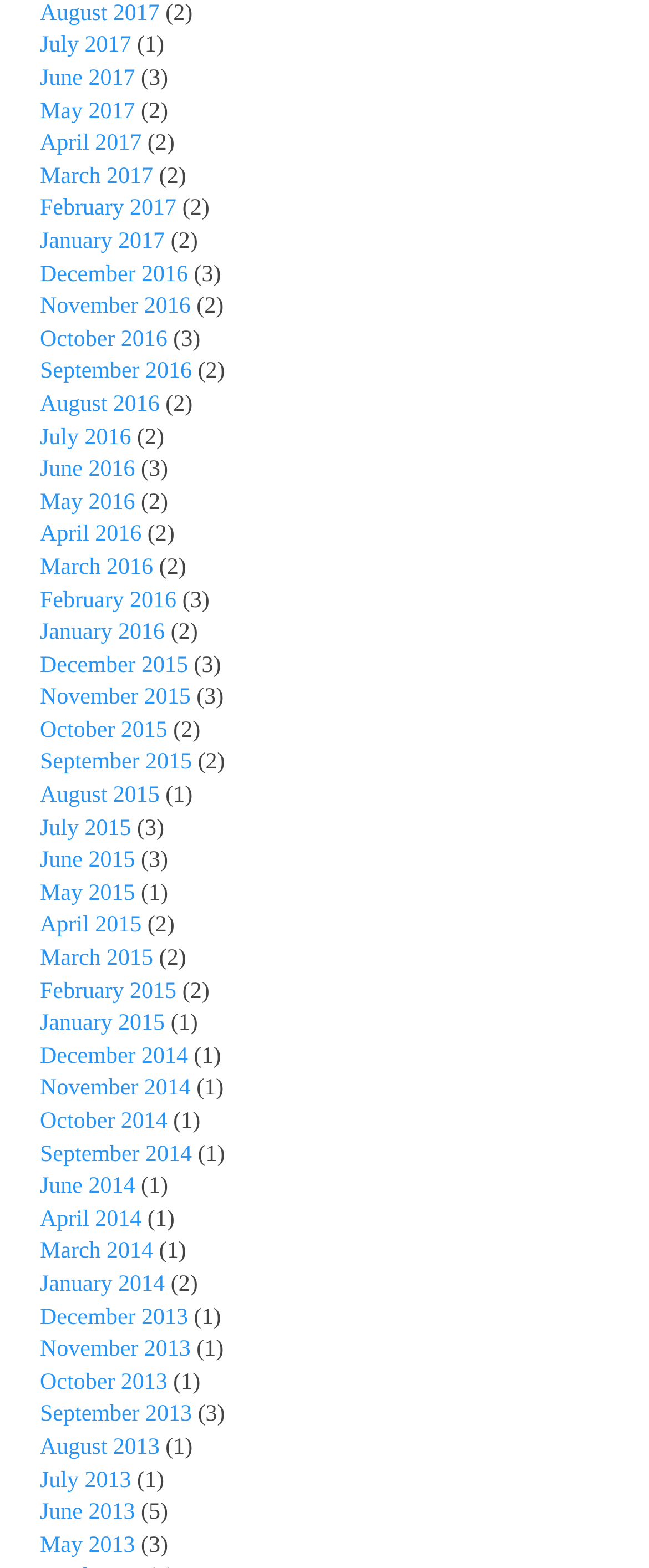How many links are there for August?
Using the picture, provide a one-word or short phrase answer.

2